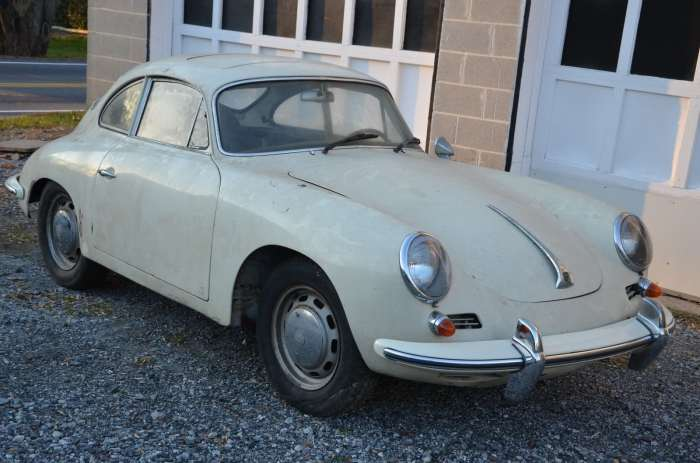What type of car is showcased in the image?
Can you provide a detailed and comprehensive answer to the question?

The caption clearly states that the image showcases a 'vintage 1964 Porsche 356 Sunroof Coupe', providing the exact model and year of the car.